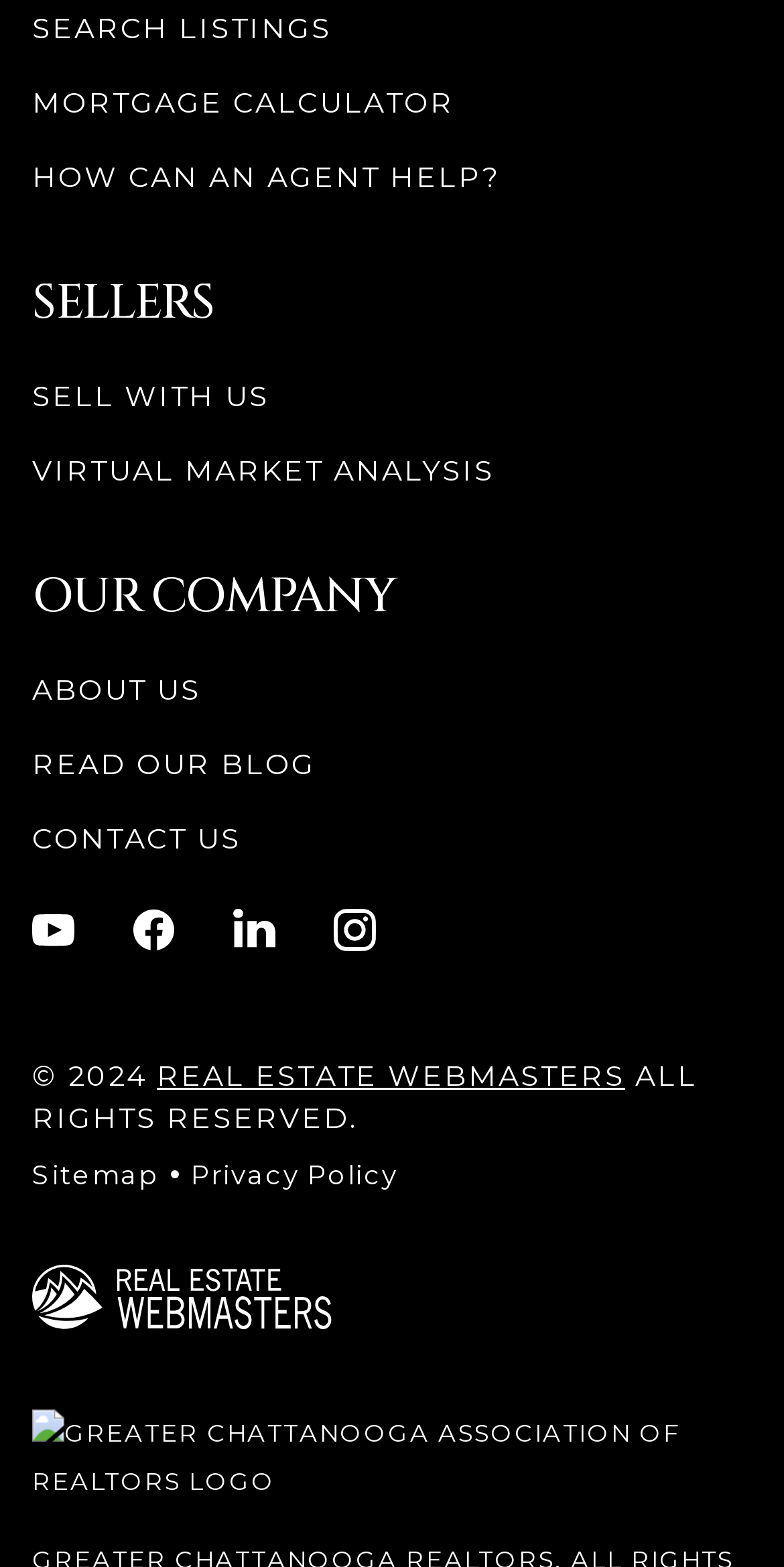What is the first link on the webpage?
Please answer the question with a detailed and comprehensive explanation.

The first link on the webpage is 'SEARCH LISTINGS' which is located at the top left corner of the webpage with a bounding box of [0.041, 0.005, 0.423, 0.031].